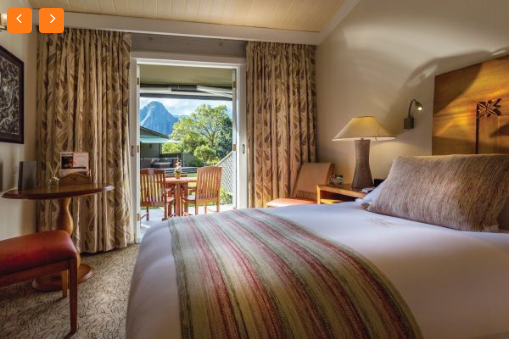What is unique about the location of this hotel?
Can you give a detailed and elaborate answer to the question?

This inviting space emphasizes the luxury and tranquility of staying at the only hotel located adjacent to Machu Picchu, allowing guests to immerse themselves in nature while enjoying modern comforts.